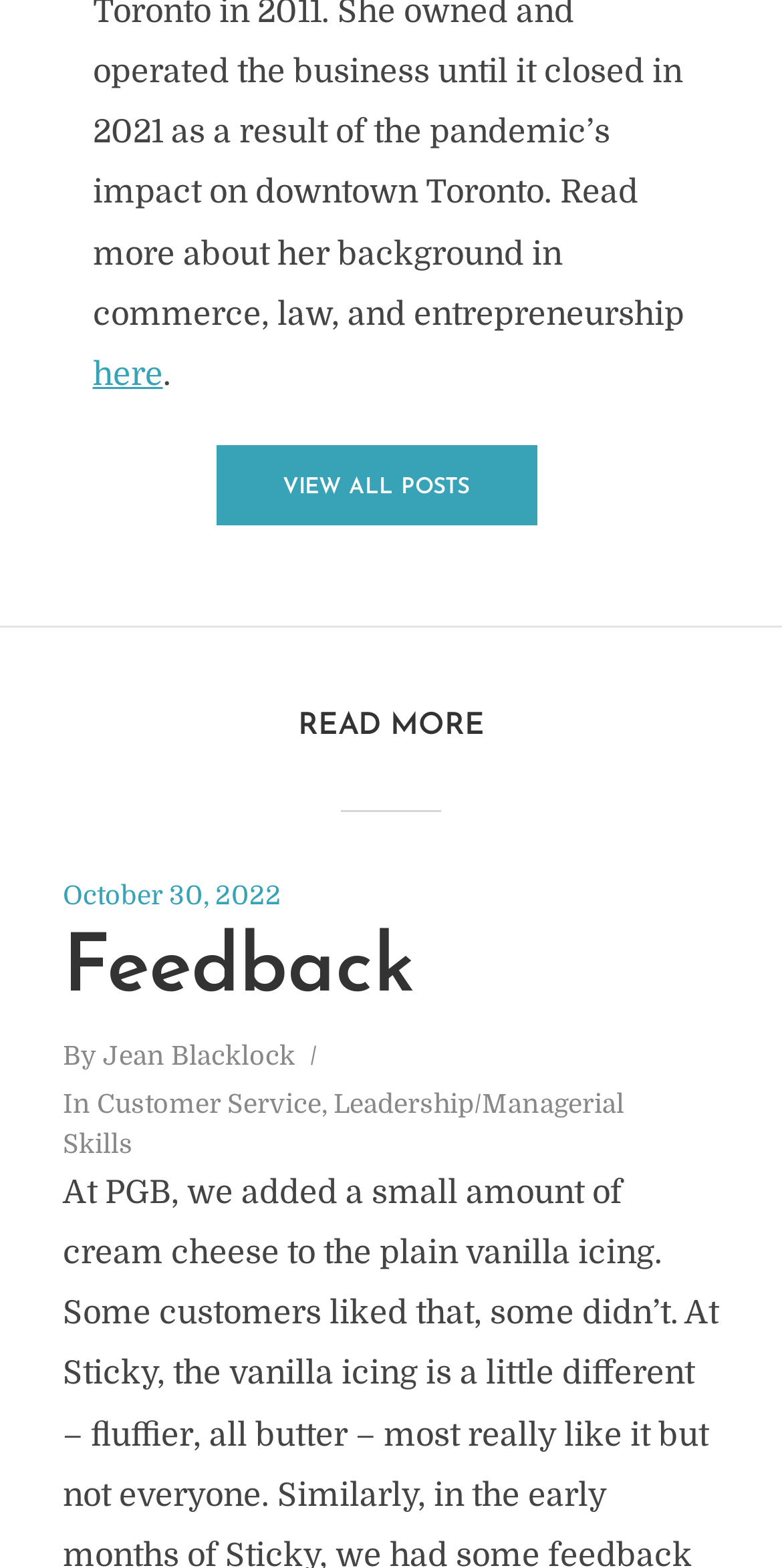Who is the author of the latest article?
Respond to the question with a single word or phrase according to the image.

Jean Blacklock